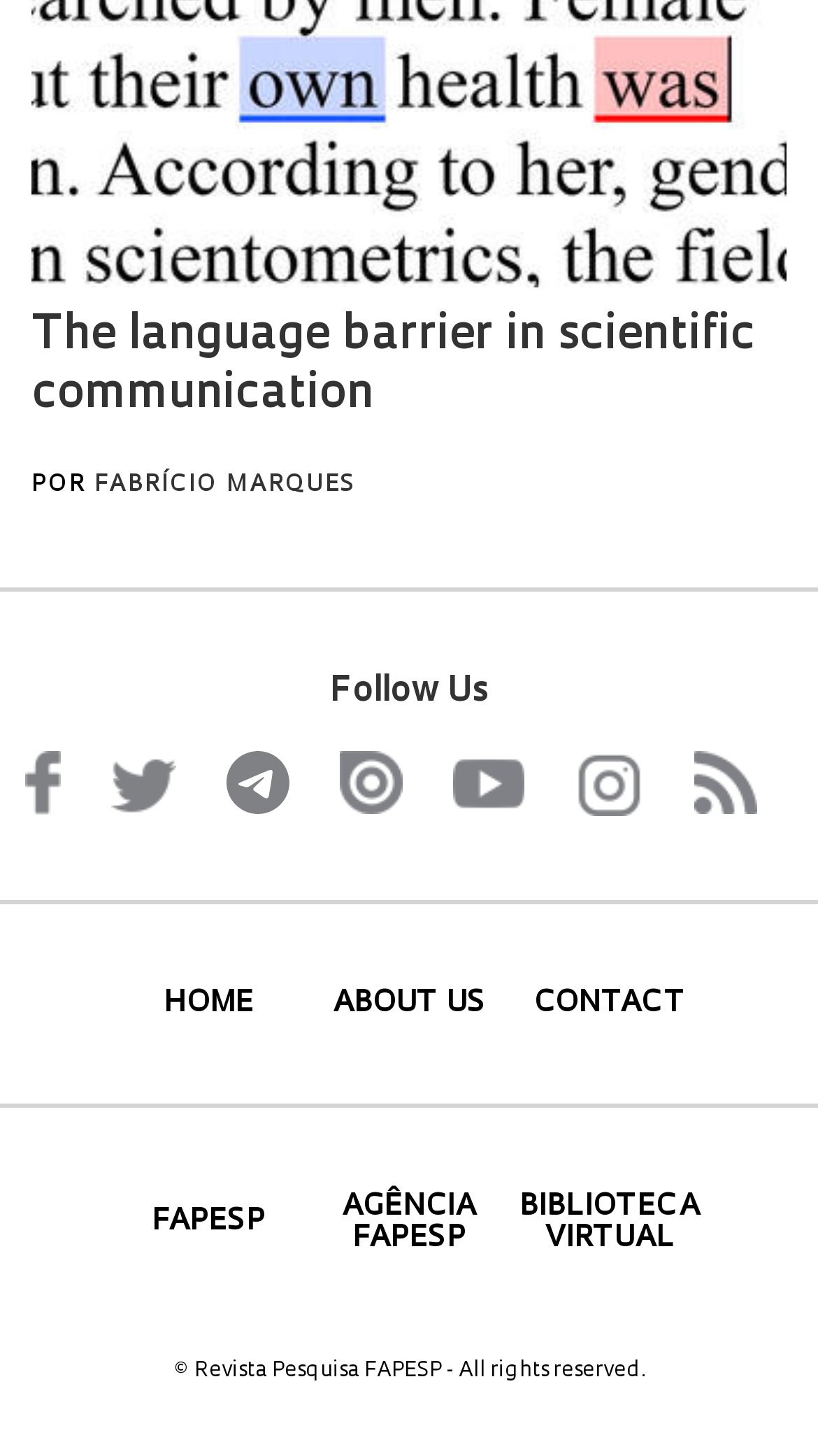Please find and report the bounding box coordinates of the element to click in order to perform the following action: "Follow us on Facebook". The coordinates should be expressed as four float numbers between 0 and 1, in the format [left, top, right, bottom].

[0.031, 0.515, 0.074, 0.56]